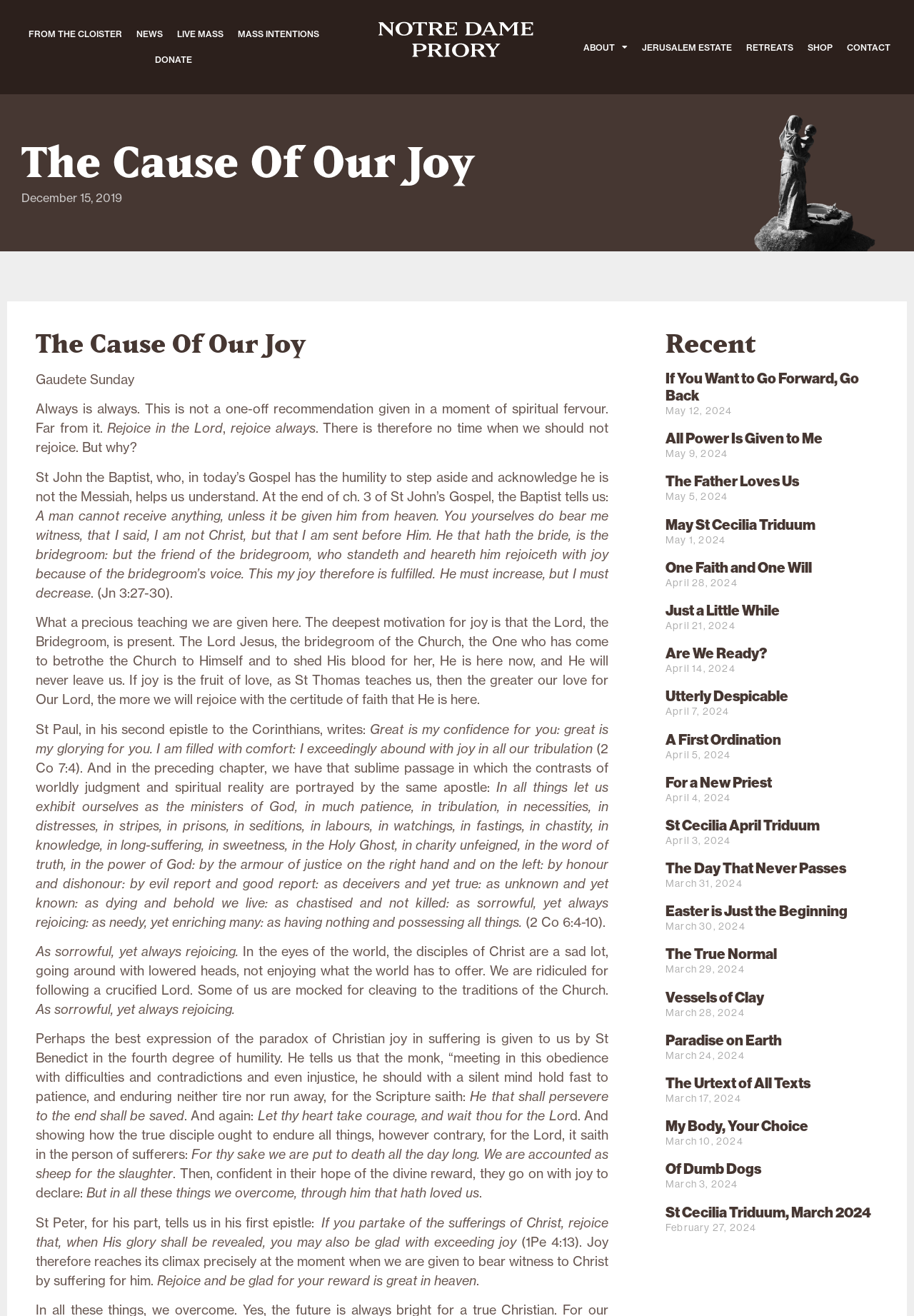Locate the bounding box of the UI element described by: "St Cecilia Triduum, March 2024" in the given webpage screenshot.

[0.728, 0.914, 0.953, 0.928]